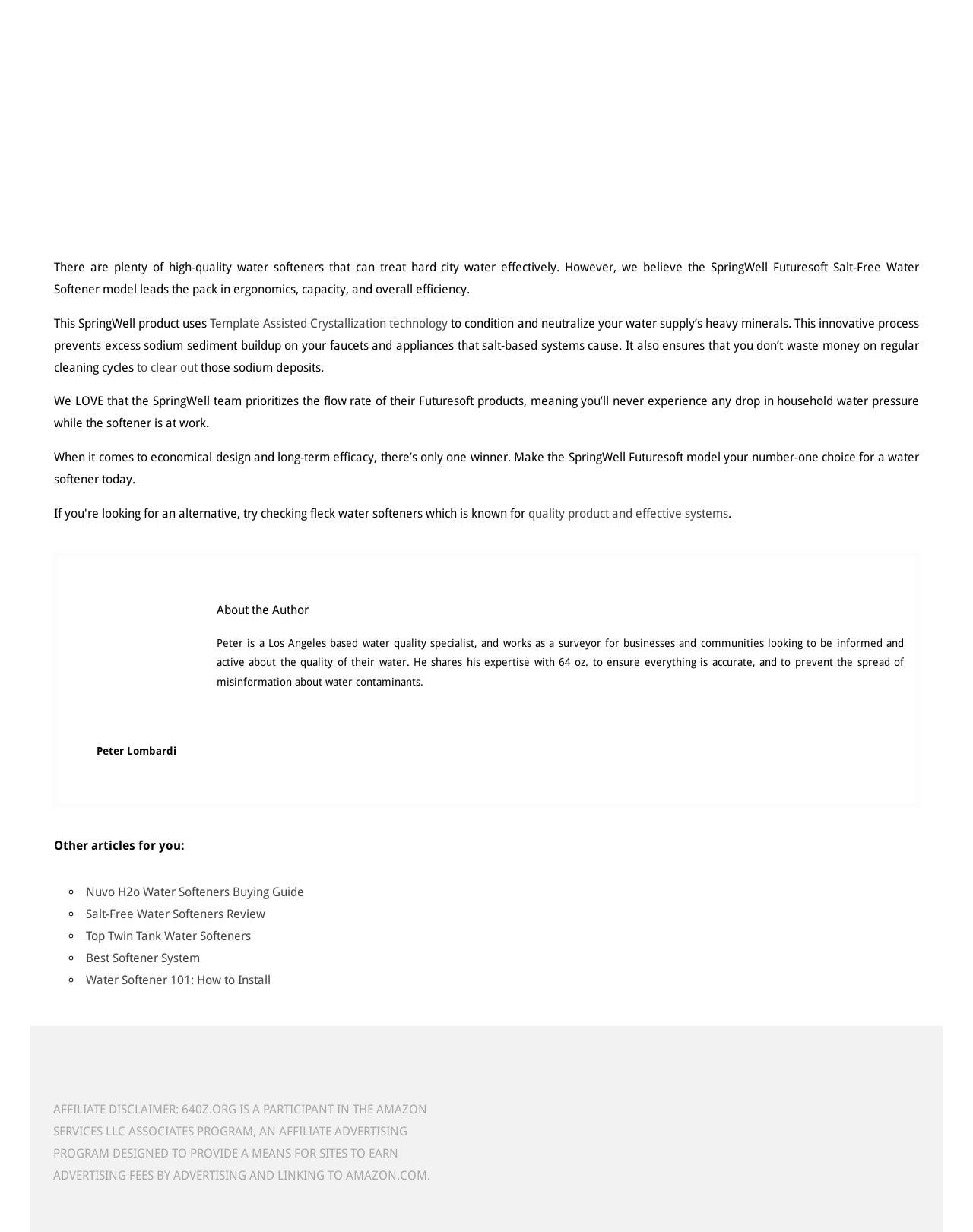Please specify the coordinates of the bounding box for the element that should be clicked to carry out this instruction: "Read more about the author Peter Lombardi". The coordinates must be four float numbers between 0 and 1, formatted as [left, top, right, bottom].

[0.099, 0.605, 0.181, 0.615]